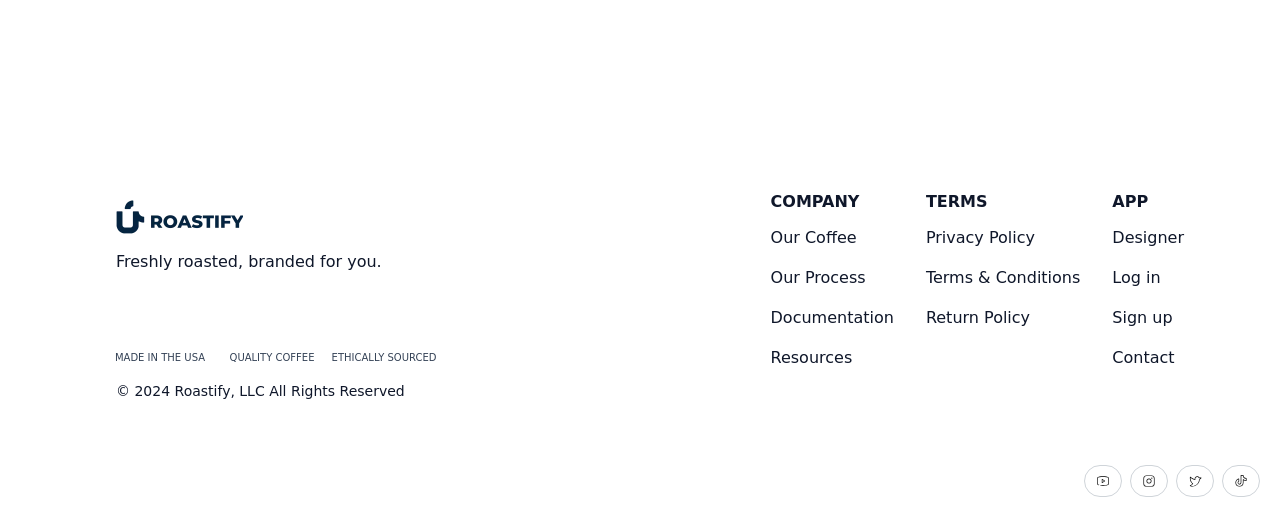Please identify the bounding box coordinates of the element on the webpage that should be clicked to follow this instruction: "Log in to the app". The bounding box coordinates should be given as four float numbers between 0 and 1, formatted as [left, top, right, bottom].

[0.869, 0.523, 0.907, 0.56]